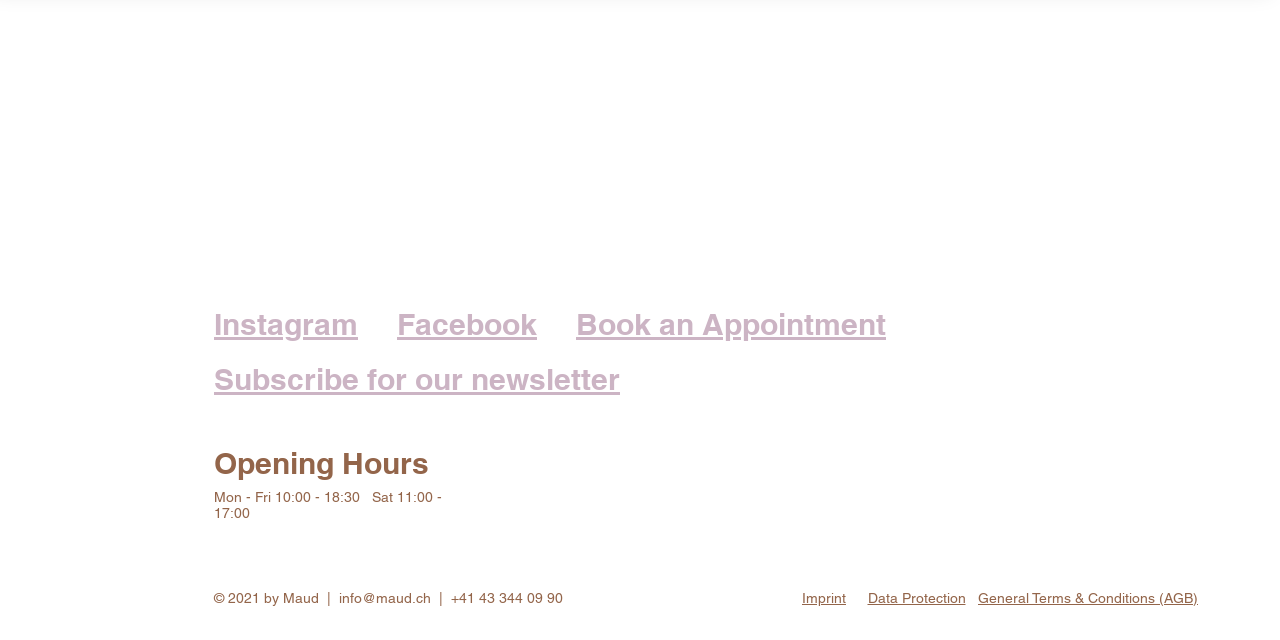Use a single word or phrase to answer the question:
What is the email address to contact?

info@maud.ch